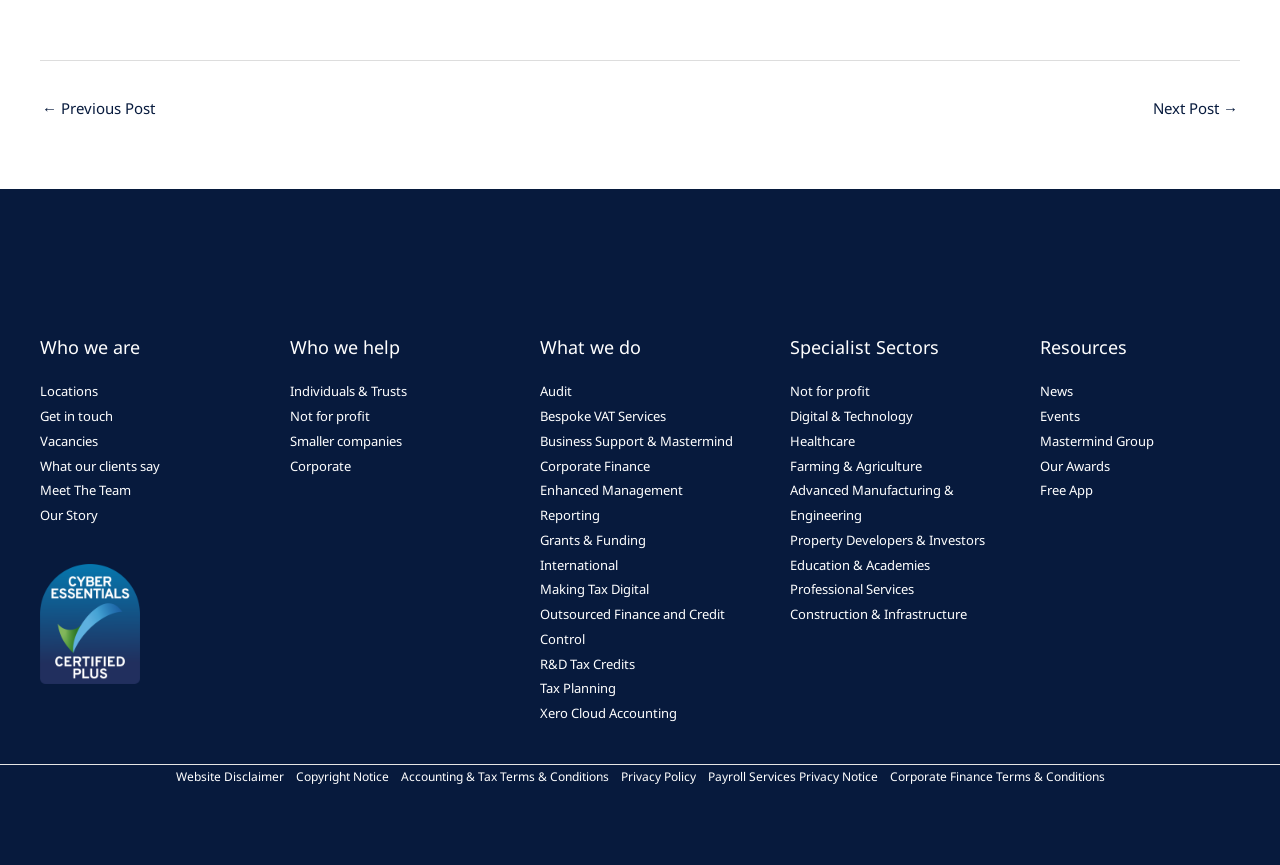Please give a succinct answer to the question in one word or phrase:
What is the purpose of the 'Who we are' section?

About the company